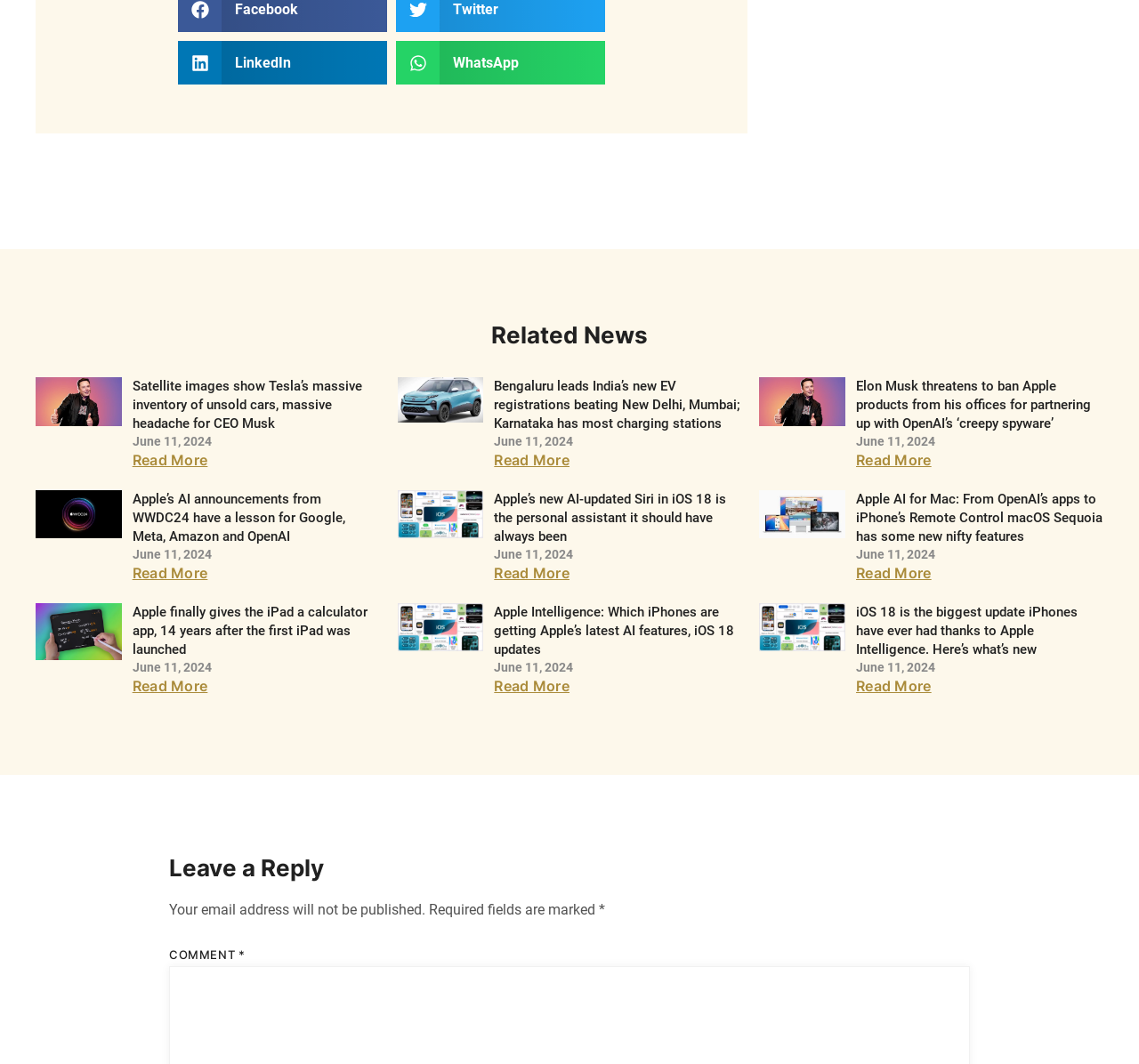Identify the bounding box for the UI element described as: "WhatsApp". Ensure the coordinates are four float numbers between 0 and 1, formatted as [left, top, right, bottom].

[0.348, 0.038, 0.531, 0.08]